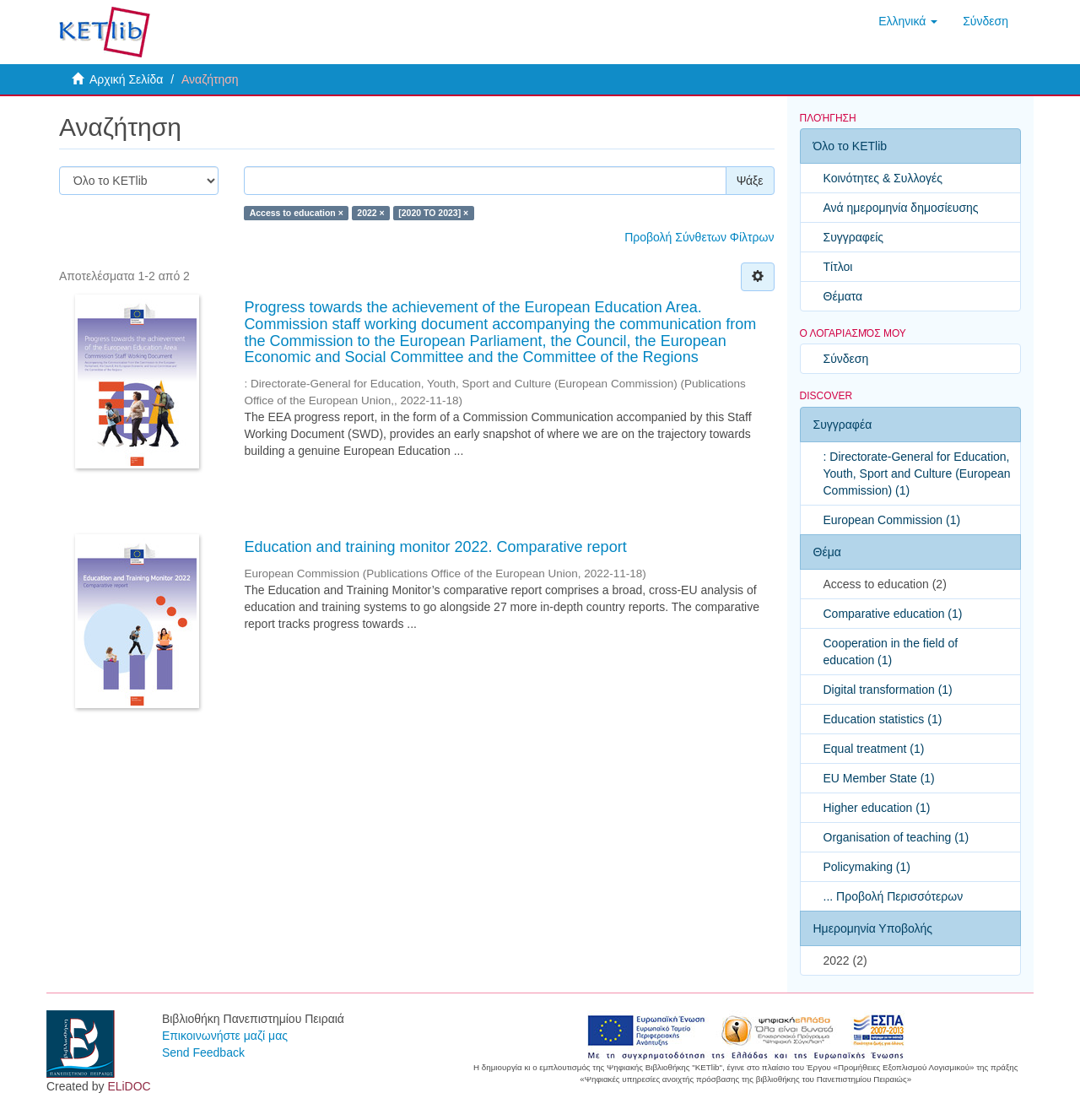Please answer the following question using a single word or phrase: 
What is the purpose of the search bar?

To search for publications